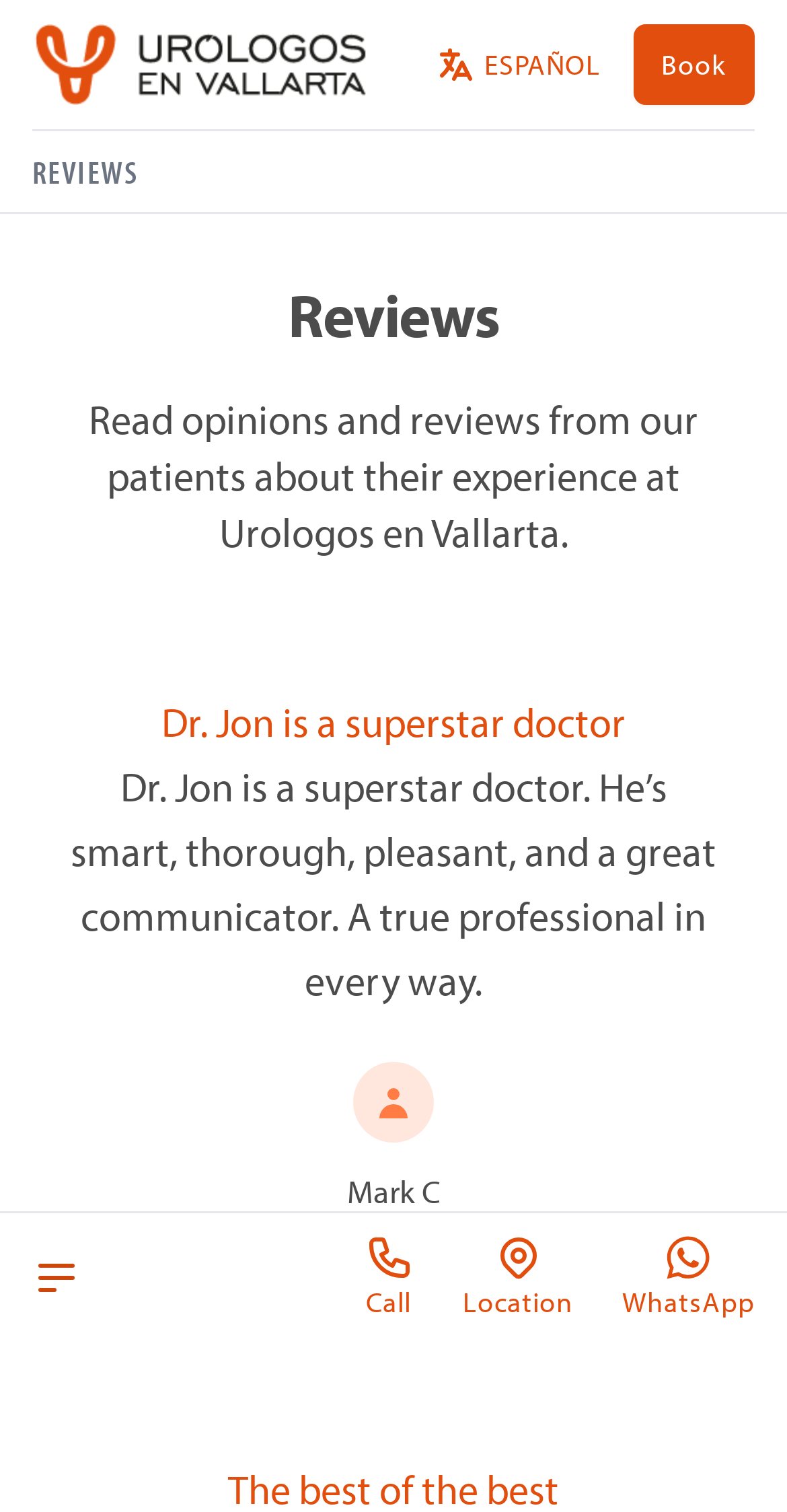Identify the bounding box coordinates of the region that needs to be clicked to carry out this instruction: "Click the logo". Provide these coordinates as four float numbers ranging from 0 to 1, i.e., [left, top, right, bottom].

[0.041, 0.016, 0.469, 0.069]